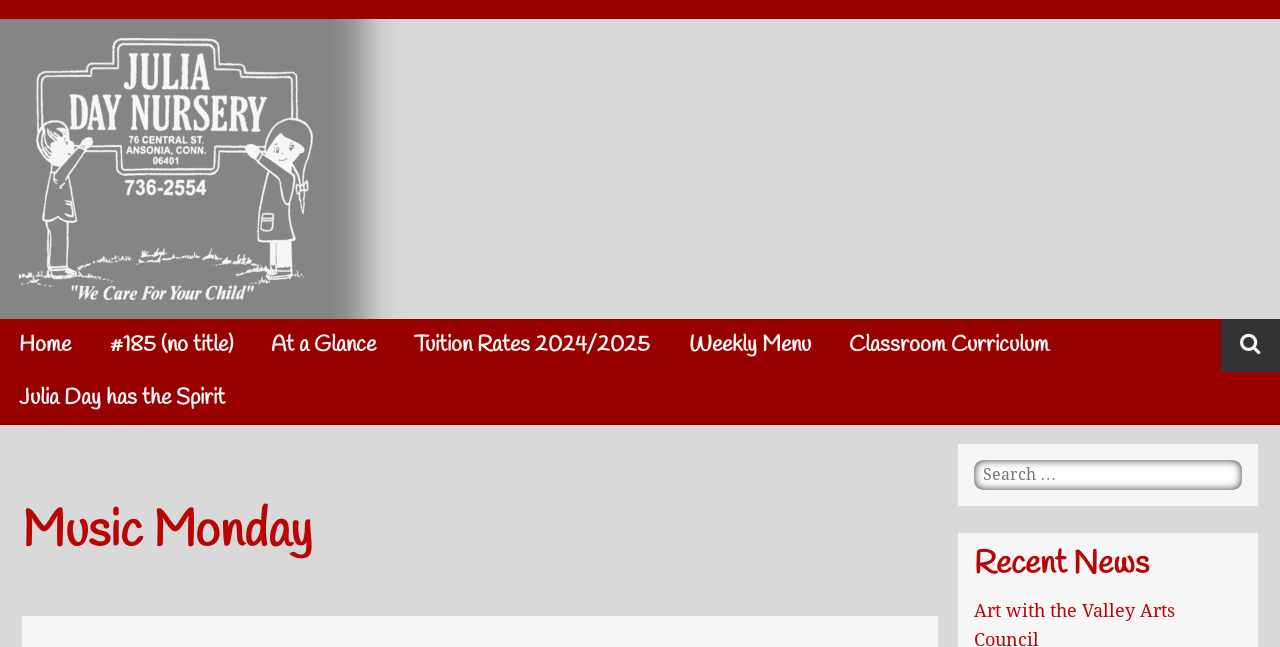Consider the image and give a detailed and elaborate answer to the question: 
What is the theme of the webpage section with the heading 'Music Monday'?

The heading 'Music Monday' is located in the middle of the webpage, and it suggests that the section is related to music. The theme of this section may be music-related activities or events at the nursery.